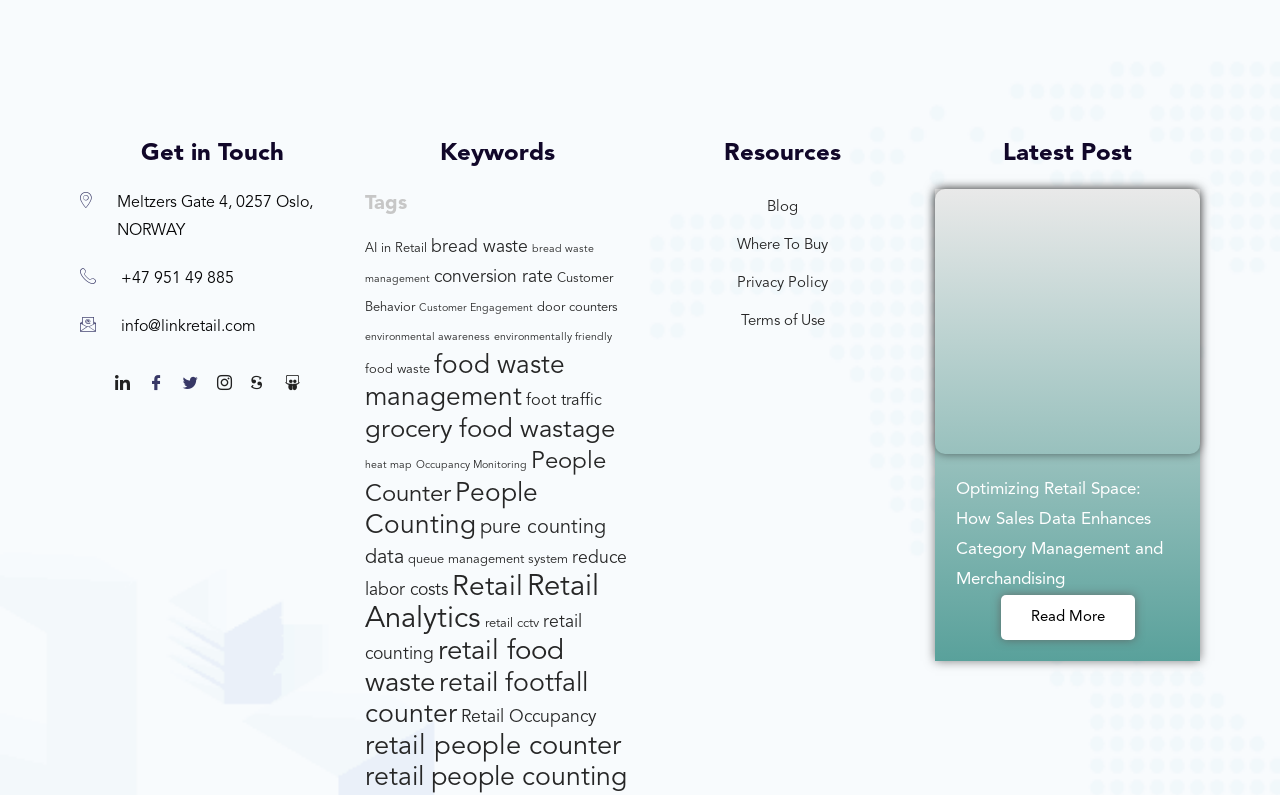Please give a concise answer to this question using a single word or phrase: 
What is the title of the latest post?

Optimizing Retail Space: How Sales Data Enhances Category Management and Merchandising